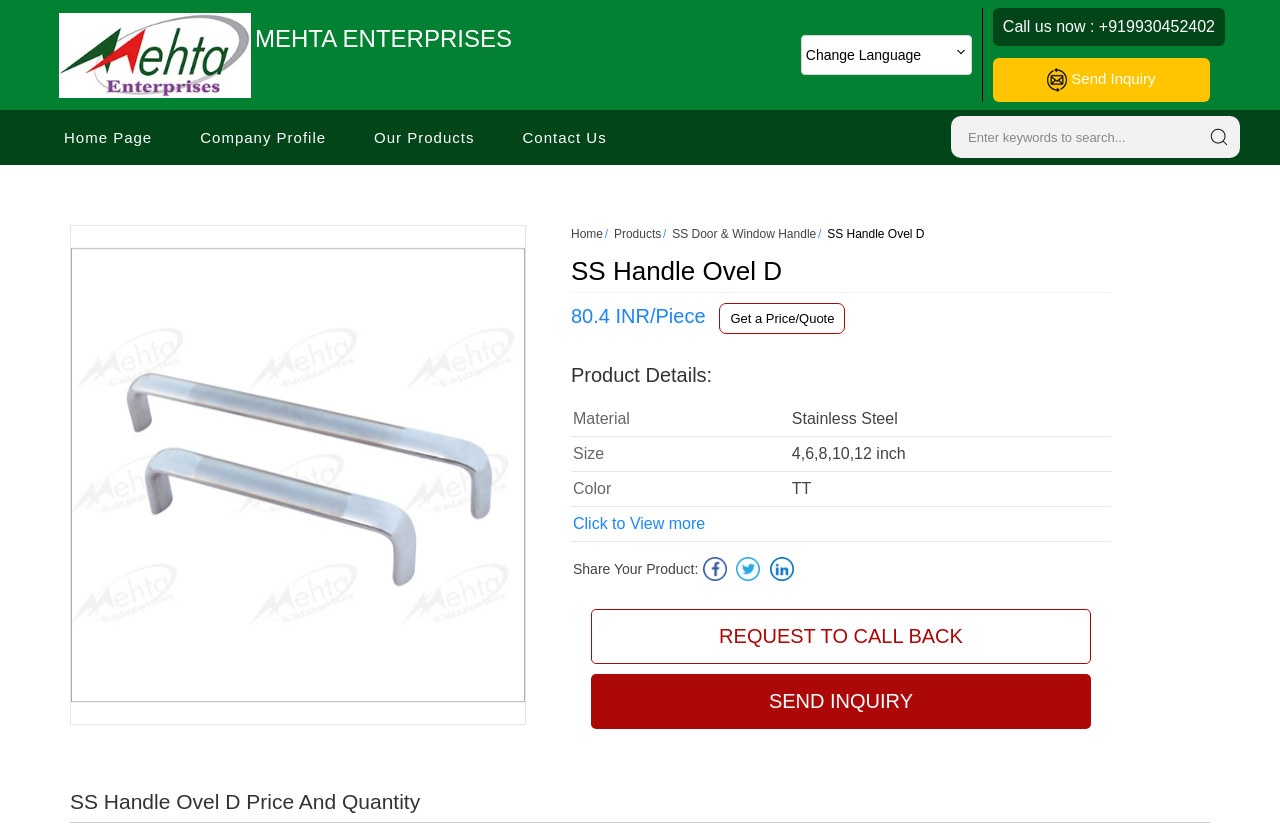Please give a short response to the question using one word or a phrase:
What is the material of SS Handle Ovel D?

Stainless Steel